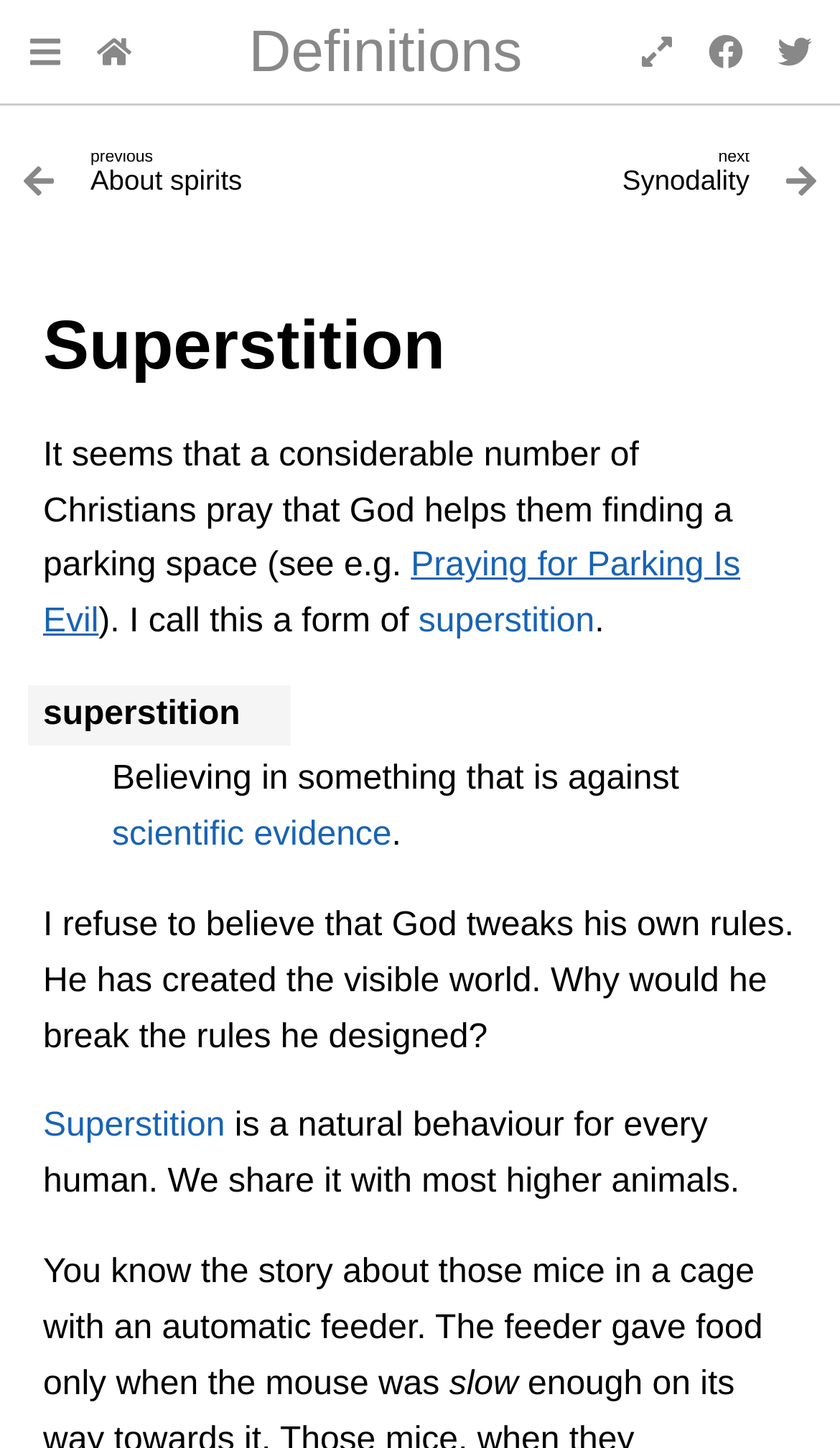Provide the bounding box coordinates in the format (top-left x, top-left y, bottom-right x, bottom-right y). All values are floating point numbers between 0 and 1. Determine the bounding box coordinate of the UI element described as: superstition

[0.498, 0.417, 0.708, 0.442]